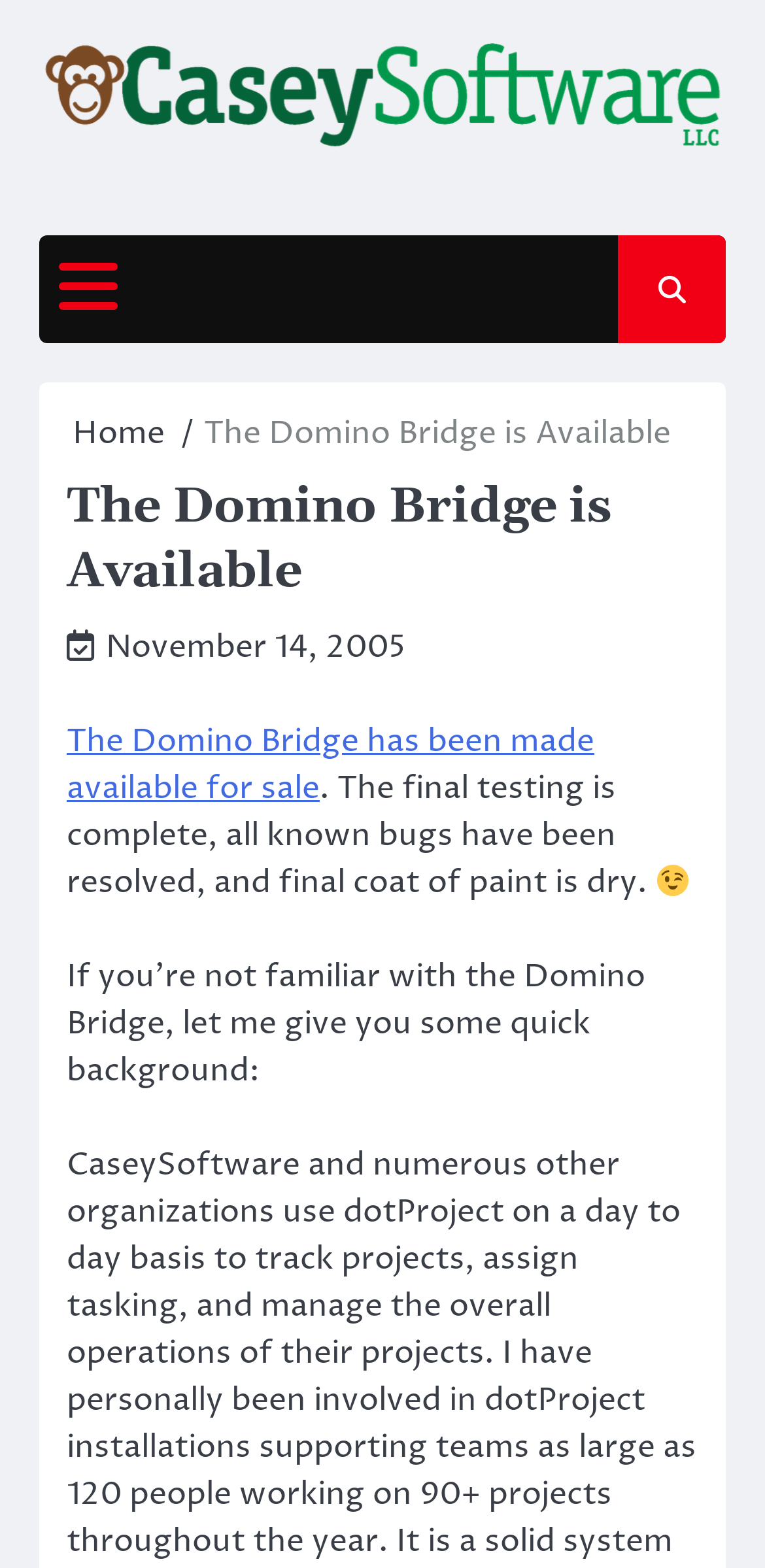Respond to the question with just a single word or phrase: 
What is the author of the webpage?

Caseysoftware